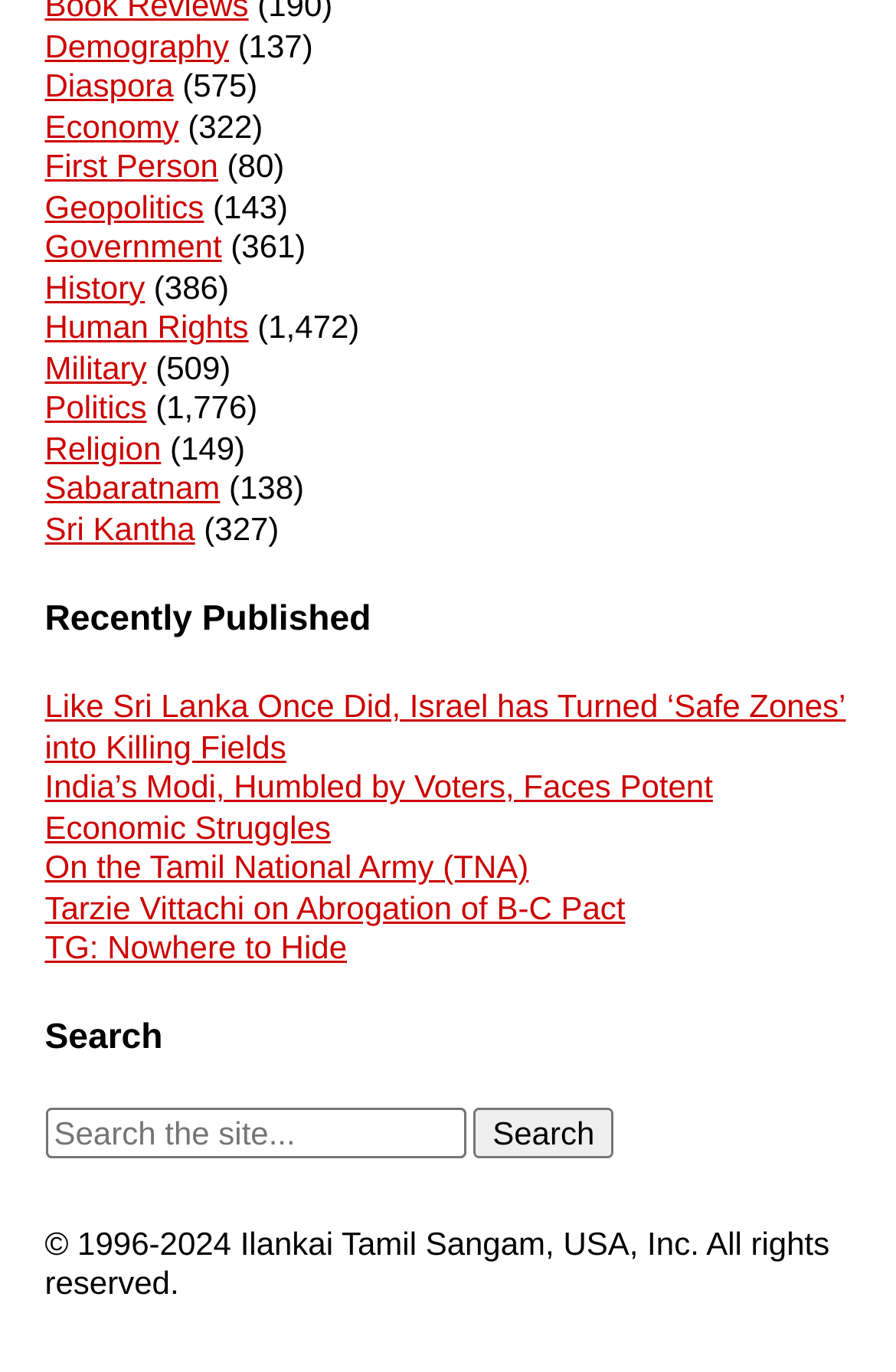Respond with a single word or short phrase to the following question: 
What is the category above 'Demography'?

None